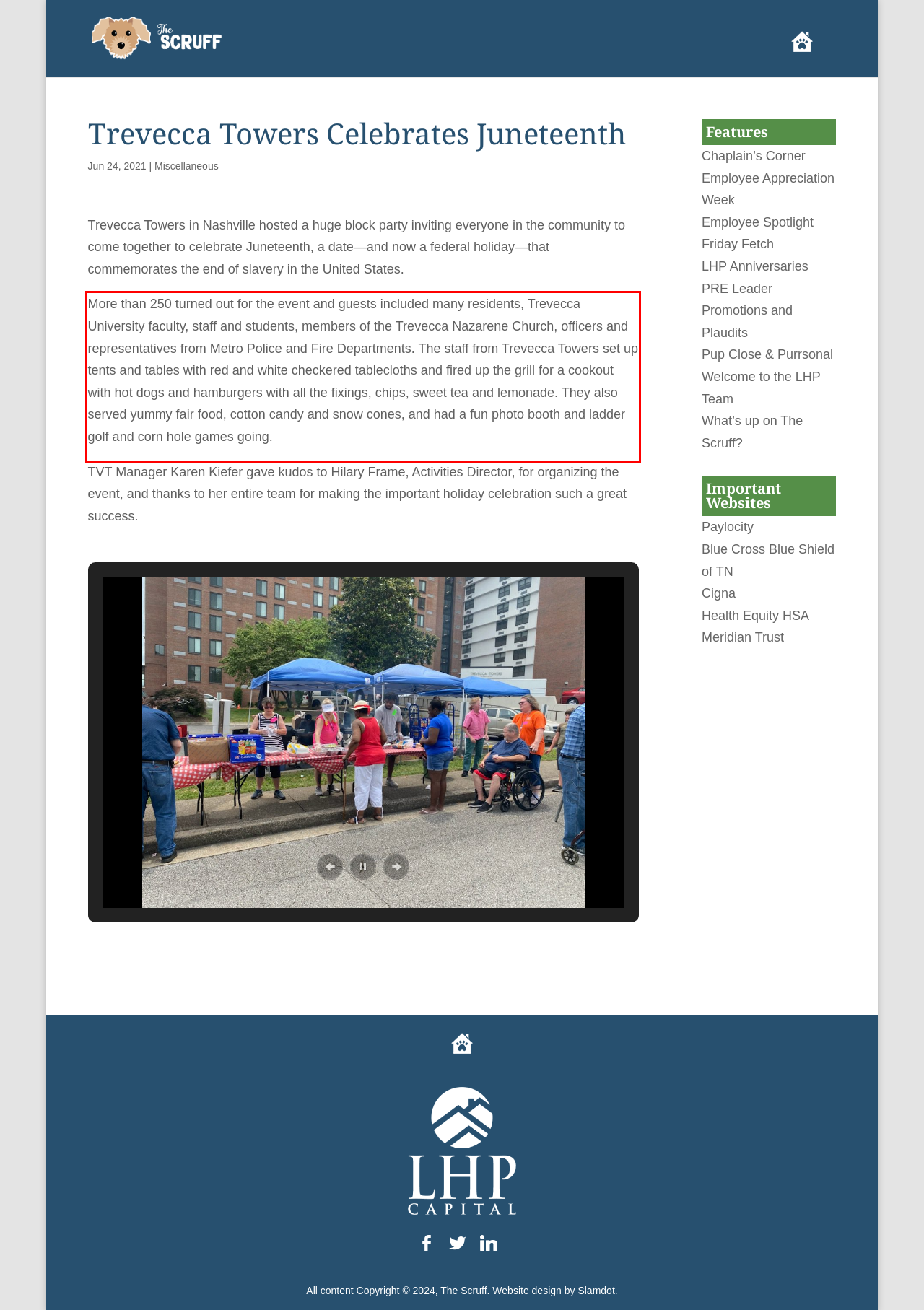Observe the screenshot of the webpage that includes a red rectangle bounding box. Conduct OCR on the content inside this red bounding box and generate the text.

More than 250 turned out for the event and guests included many residents, Trevecca University faculty, staff and students, members of the Trevecca Nazarene Church, officers and representatives from Metro Police and Fire Departments. The staff from Trevecca Towers set up tents and tables with red and white checkered tablecloths and fired up the grill for a cookout with hot dogs and hamburgers with all the fixings, chips, sweet tea and lemonade. They also served yummy fair food, cotton candy and snow cones, and had a fun photo booth and ladder golf and corn hole games going.